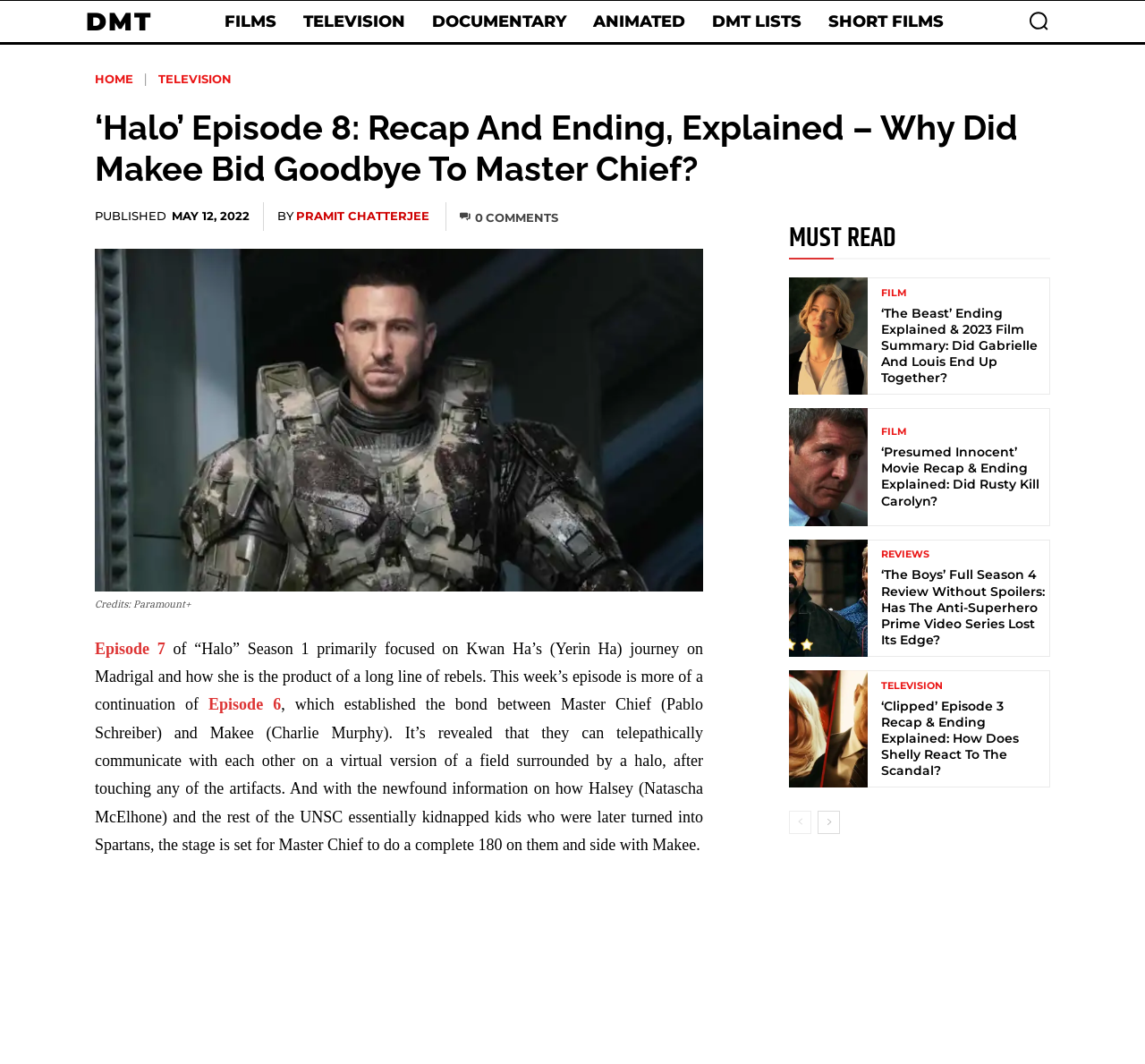What is the purpose of the link 'prev-page'?
Please utilize the information in the image to give a detailed response to the question.

The link 'prev-page' is located at the bottom of the webpage, and its bounding box coordinates are [0.689, 0.762, 0.709, 0.784]. It is likely that this link is used to navigate to the previous page of the article or the website, suggesting that the article is a multi-page content.